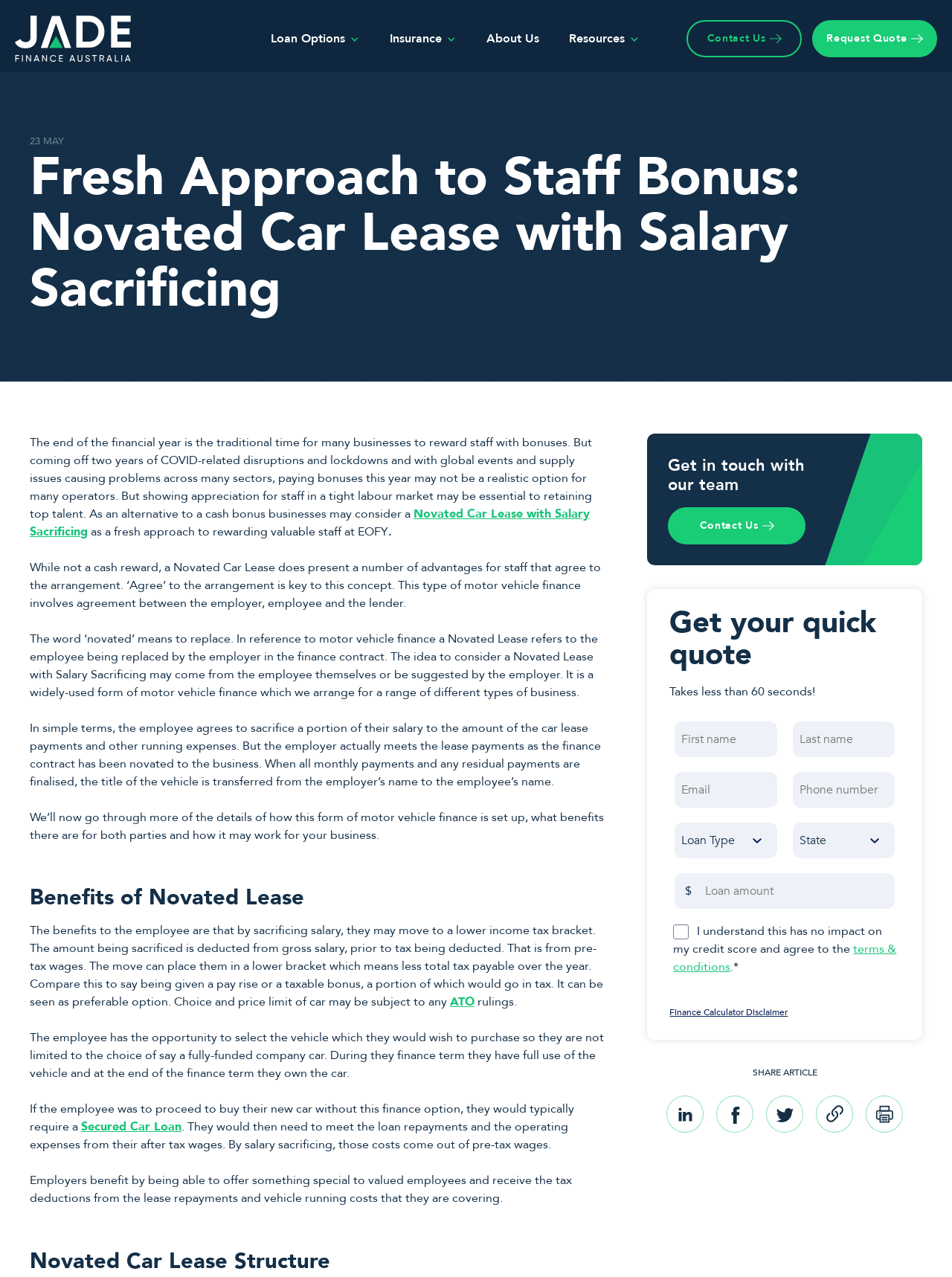Give a concise answer of one word or phrase to the question: 
What is the benefit of salary sacrificing for employees?

Lower income tax bracket